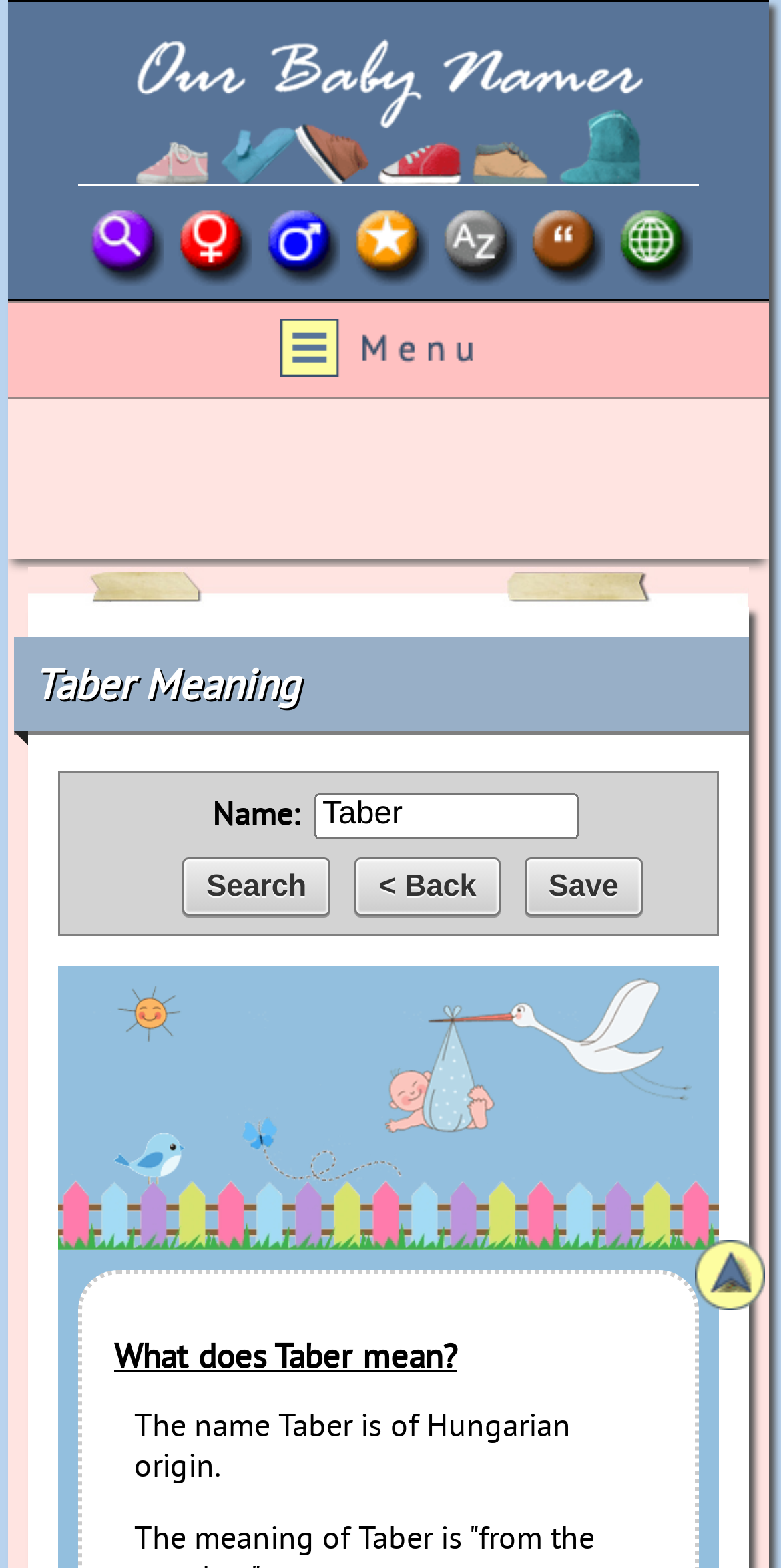Create a detailed summary of the webpage's content and design.

The webpage is about the baby boy name Taber, providing information on its meaning, origin, and other interesting facts. At the top, there is a logo on the left side, accompanied by a search bar and several links to navigate to different sections of the website, including "Girl Names", "Boy Names", and "2019 Most Popular Names". 

Below the navigation links, there is a menu button on the left side, followed by an advertisement iframe. On the right side, there is a large image that spans almost the entire width of the page. 

The main content of the page starts with a heading "Taber Meaning" followed by a section that provides information about the name, including a label "Name:" and a textbox to input a name. There are three buttons below, "Search", "< Back", and "Save". 

Further down, there is another heading "What does Taber mean?" followed by a paragraph of text that explains the origin of the name Taber, stating that it is of Hungarian origin.